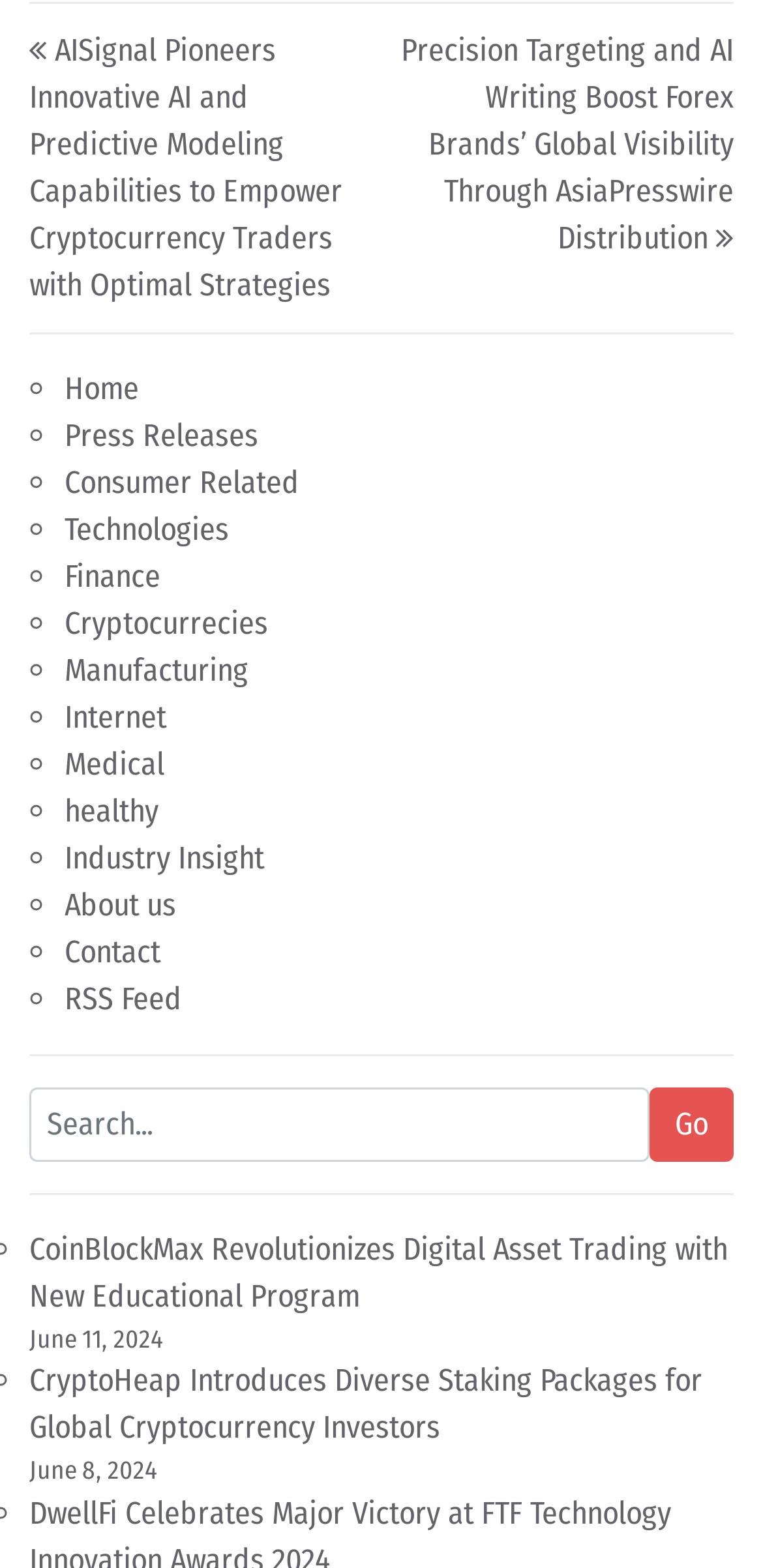Please identify the bounding box coordinates of the element I need to click to follow this instruction: "Read the article about AISignal".

[0.038, 0.02, 0.449, 0.193]